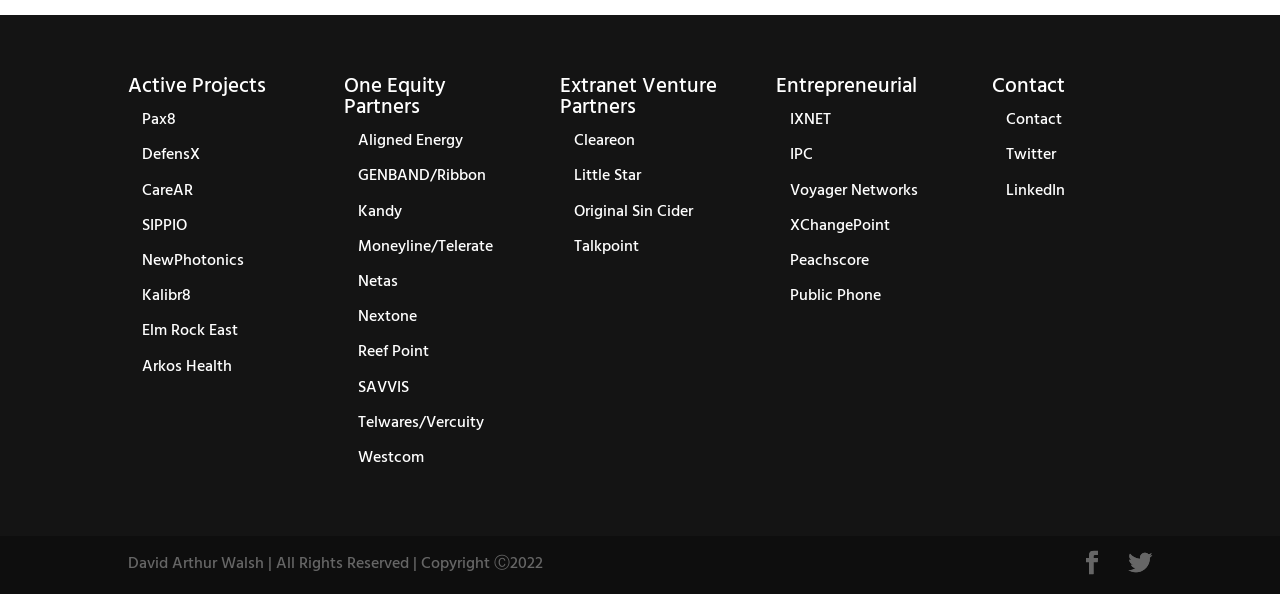Pinpoint the bounding box coordinates of the clickable element to carry out the following instruction: "Follow on Twitter."

[0.786, 0.24, 0.825, 0.283]